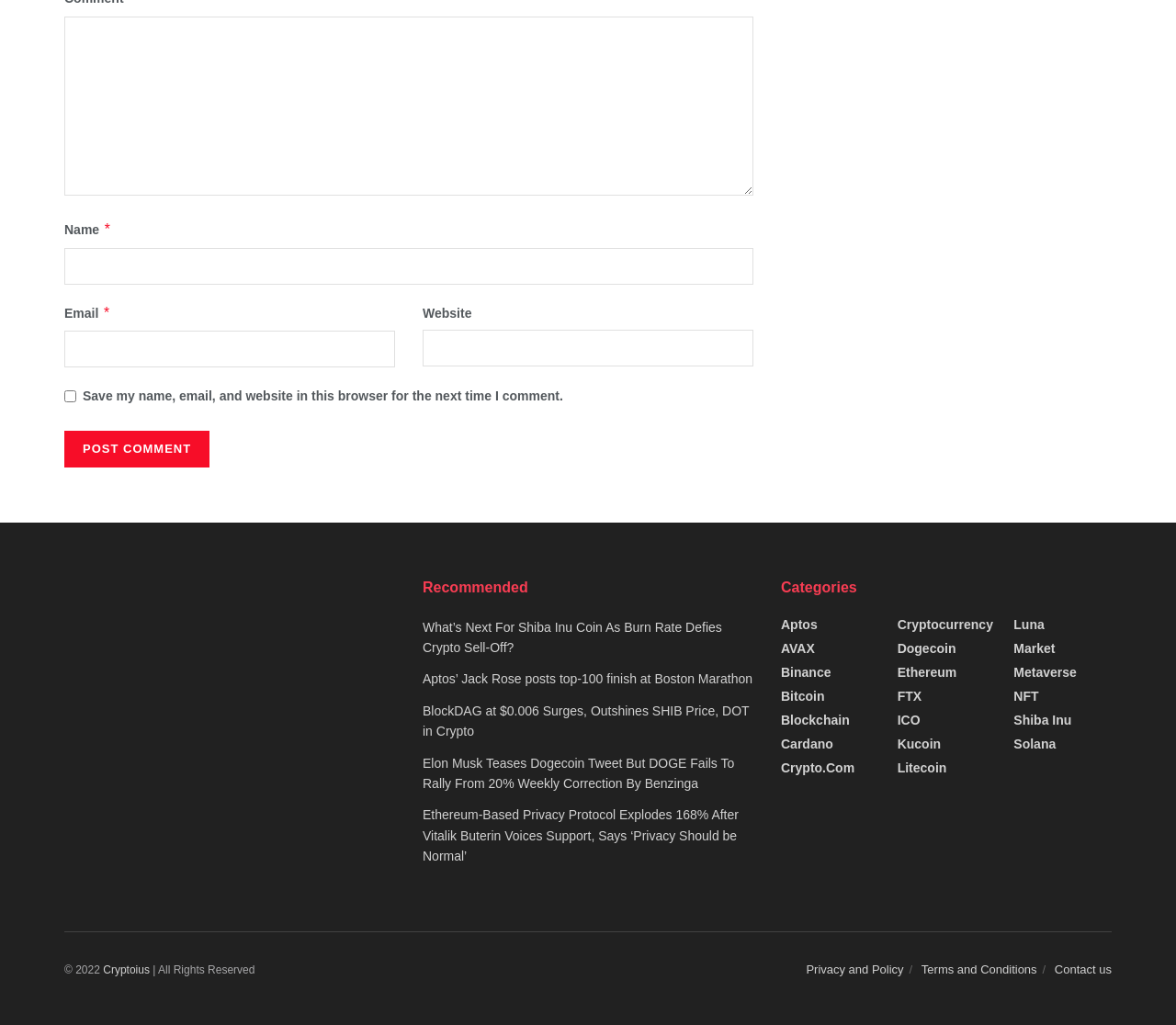Please provide the bounding box coordinate of the region that matches the element description: parent_node: Email * aria-describedby="email-notes" name="email". Coordinates should be in the format (top-left x, top-left y, bottom-right x, bottom-right y) and all values should be between 0 and 1.

[0.055, 0.319, 0.336, 0.355]